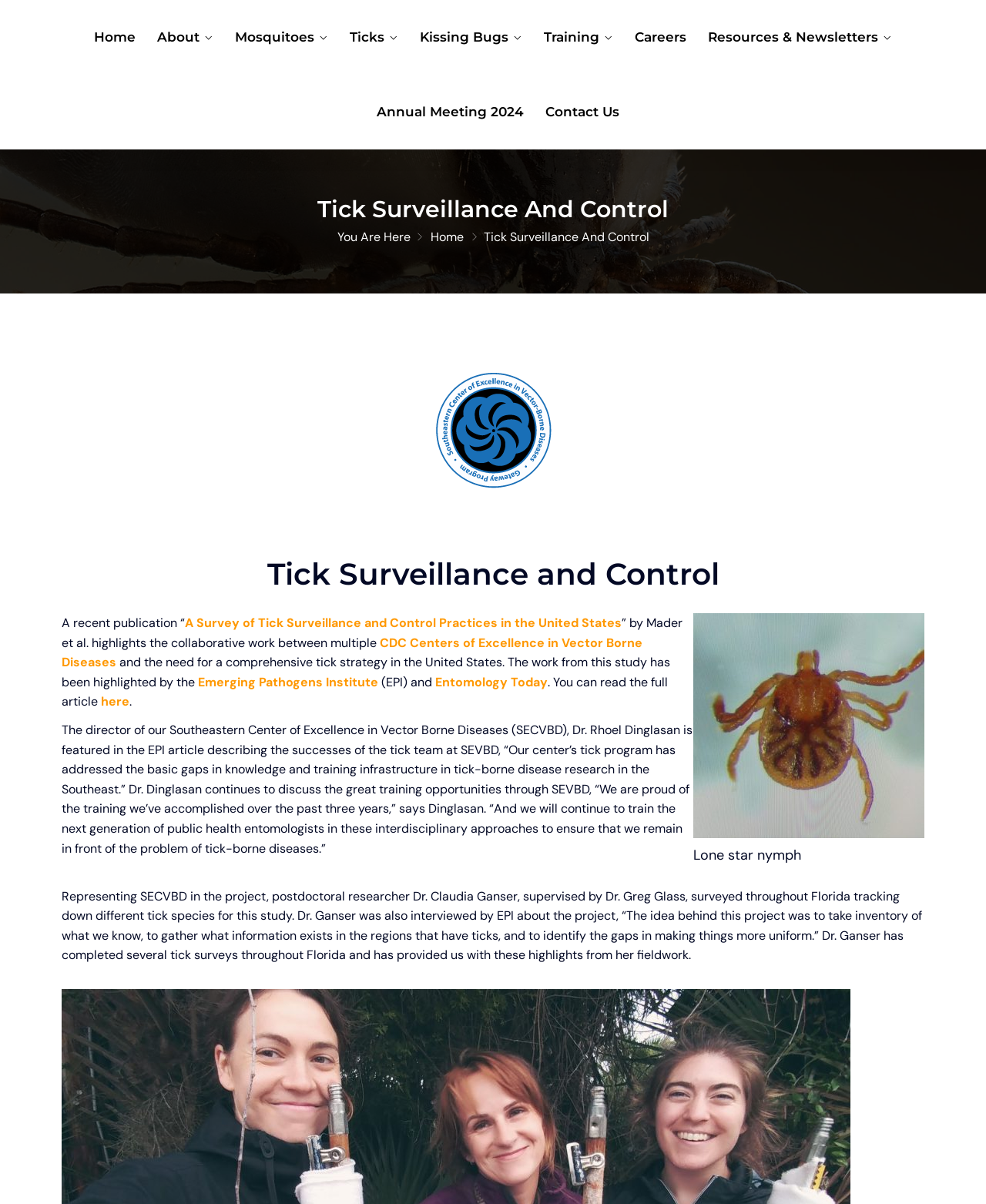Who supervised Dr. Claudia Ganser in the project?
Using the details from the image, give an elaborate explanation to answer the question.

The article mentions that Dr. Claudia Ganser was supervised by Dr. Greg Glass in the project, which involved surveying throughout Florida to track down different tick species.